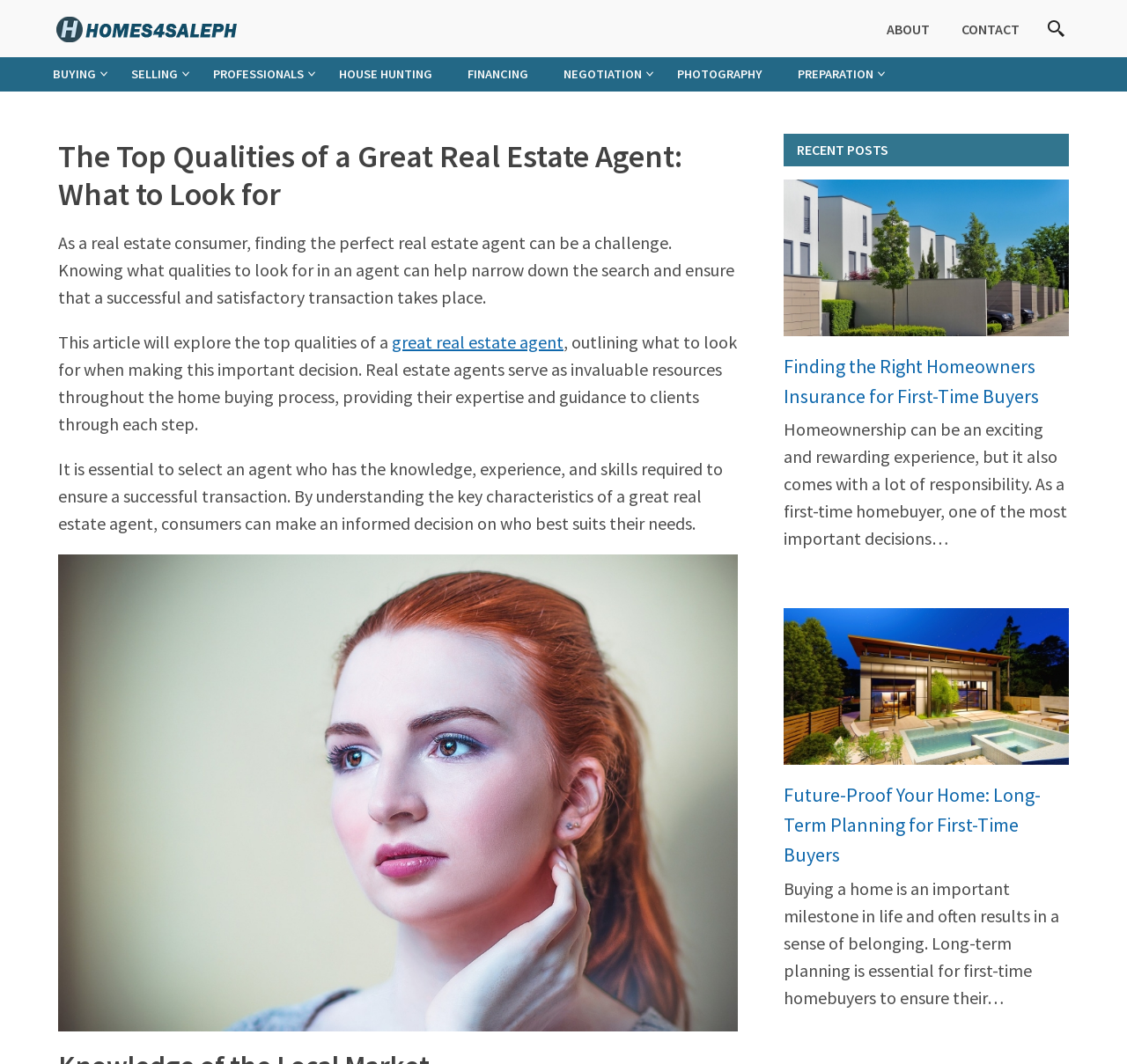Please extract the primary headline from the webpage.

The Top Qualities of a Great Real Estate Agent: What to Look for